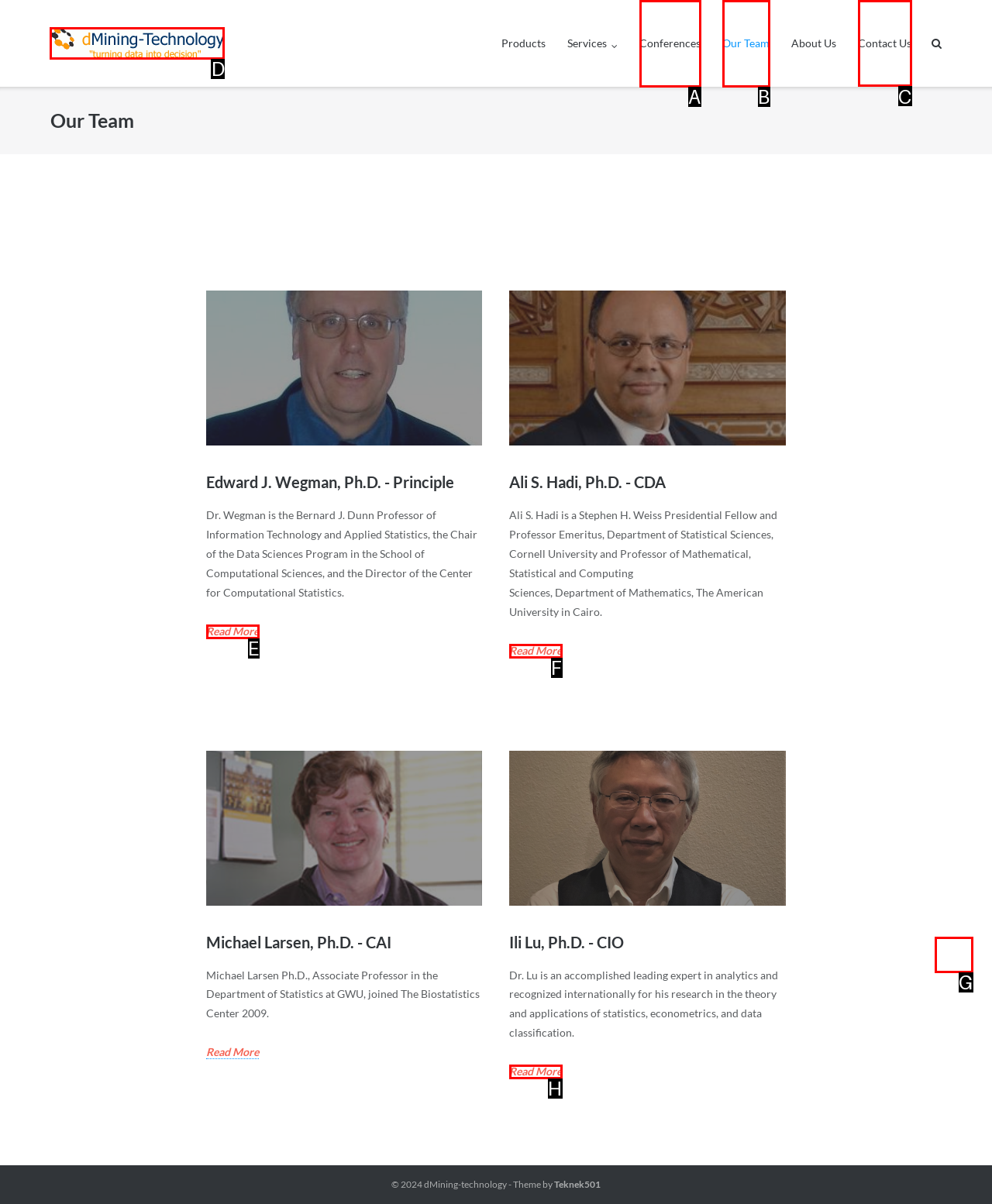Choose the correct UI element to click for this task: contact us Answer using the letter from the given choices.

C